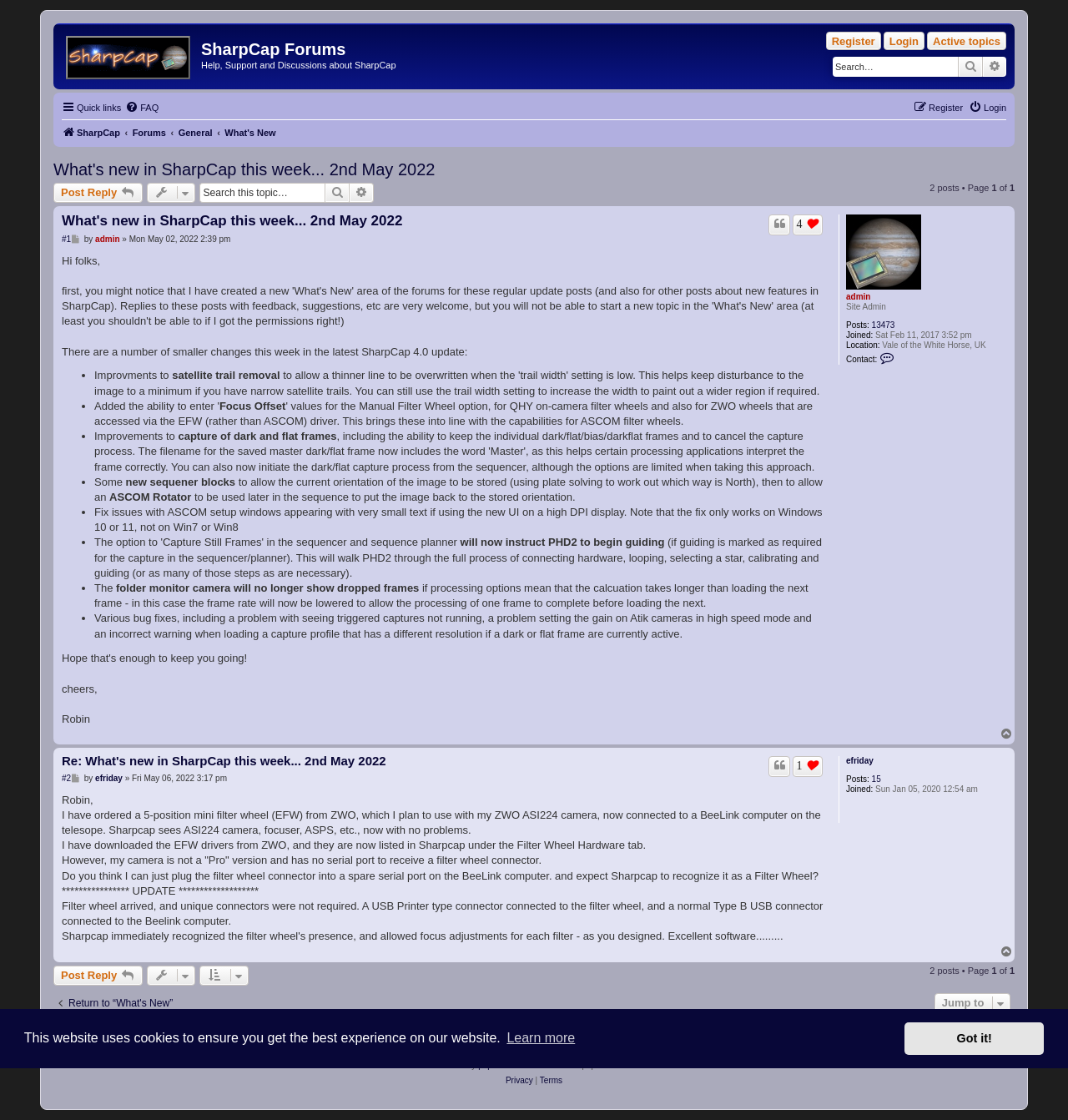What is the username of the post author?
Using the screenshot, give a one-word or short phrase answer.

admin